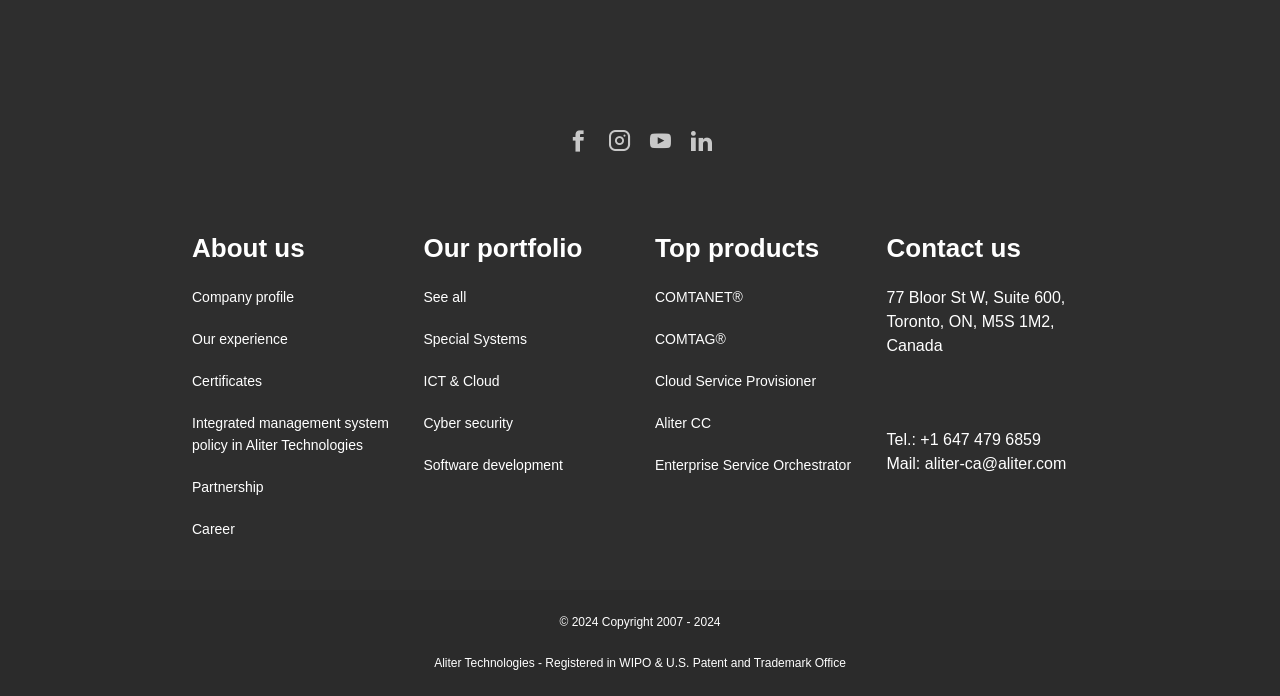What is the year of copyright listed at the bottom of the webpage?
Look at the screenshot and respond with one word or a short phrase.

2024